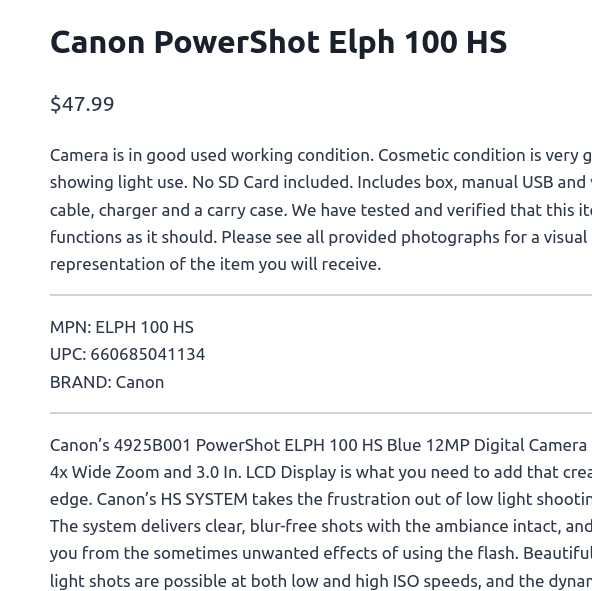Explain what is happening in the image with as much detail as possible.

**Canon PowerShot Elph 100 HS**

Price: **$47.99**

This image features the **Canon PowerShot Elph 100 HS**, a compact digital camera renowned for its blend of functionality and portability. Available for **$47.99**, this camera is in good used working condition, exhibiting minor cosmetic wear from light usage. 

Included with the camera are the original box, a manual, a USB cable, a charger, and a carry case. However, it does not come with an SD card. All provided photographs offer a visual representation of the item, ensuring you know exactly what to expect.

Product Details:
- **MPN:** ELPH 100 HS
- **UPC:** 660685041134
- **Brand:** Canon

The Canon PowerShot Elph 100 HS features a 12MP sensor with a 4x wide zoom lens and a 3.0-inch LCD display, making it ideal for capturing high-quality images in various lighting conditions. Its HS SYSTEM technology minimizes the usual frustrations associated with low-light photography, delivering clear and blur-free results. Enjoy beautiful low-light shots at both low and high ISO settings, all while retaining detail in highlight and shadow areas. 

Note: This camera is currently marked as "Out of stock."